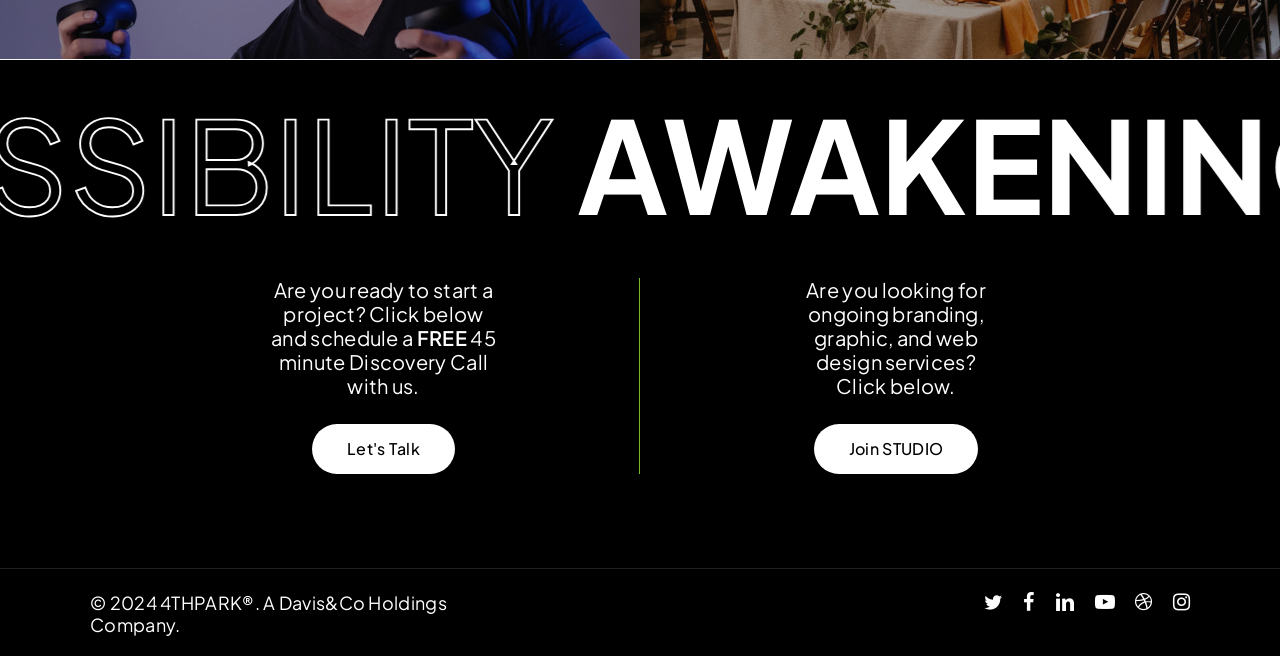How many social media links are present at the bottom of the page?
Using the information from the image, give a concise answer in one word or a short phrase.

6